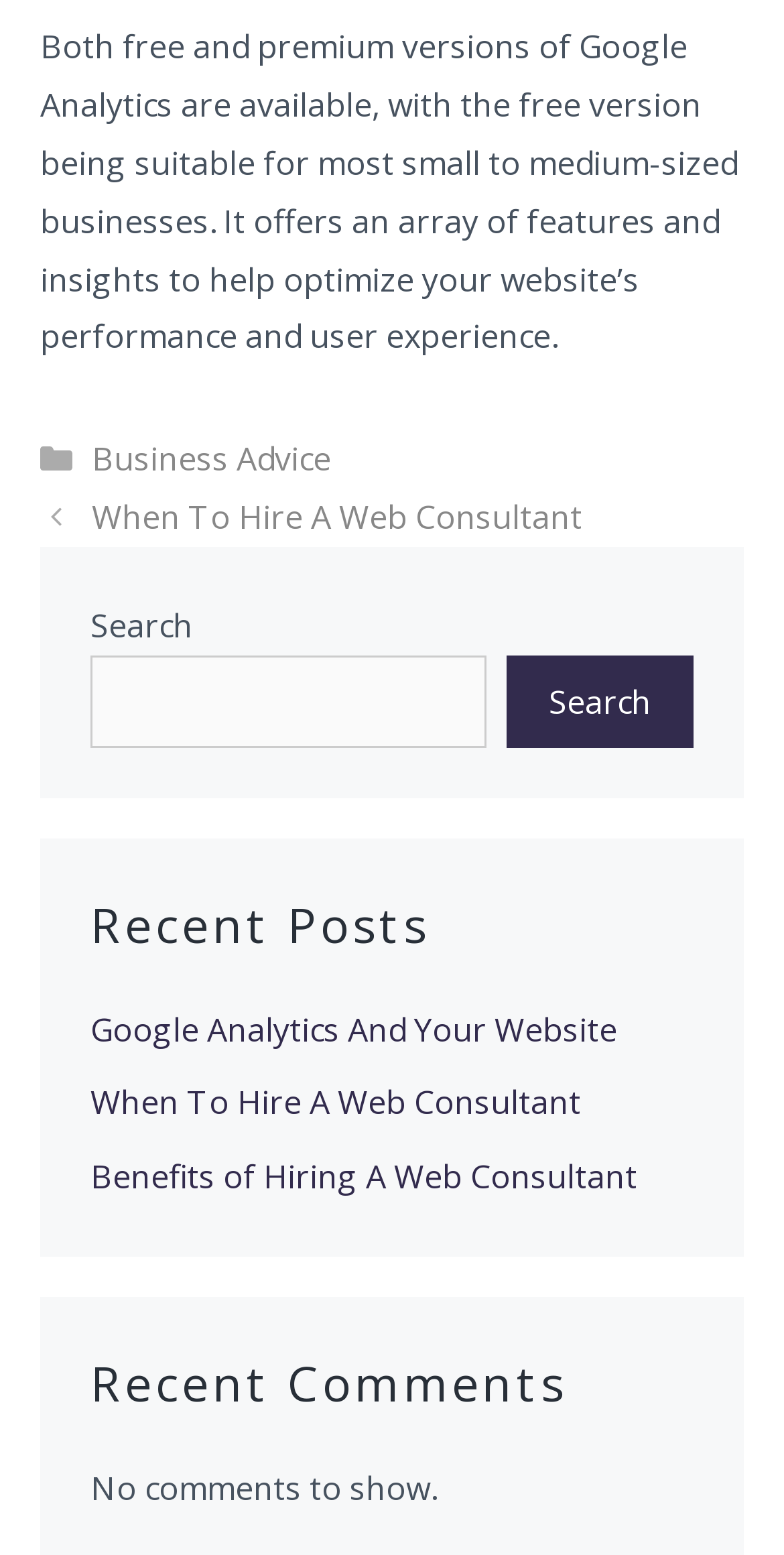Please determine the bounding box coordinates of the element to click on in order to accomplish the following task: "View recent comments". Ensure the coordinates are four float numbers ranging from 0 to 1, i.e., [left, top, right, bottom].

[0.115, 0.866, 0.885, 0.913]